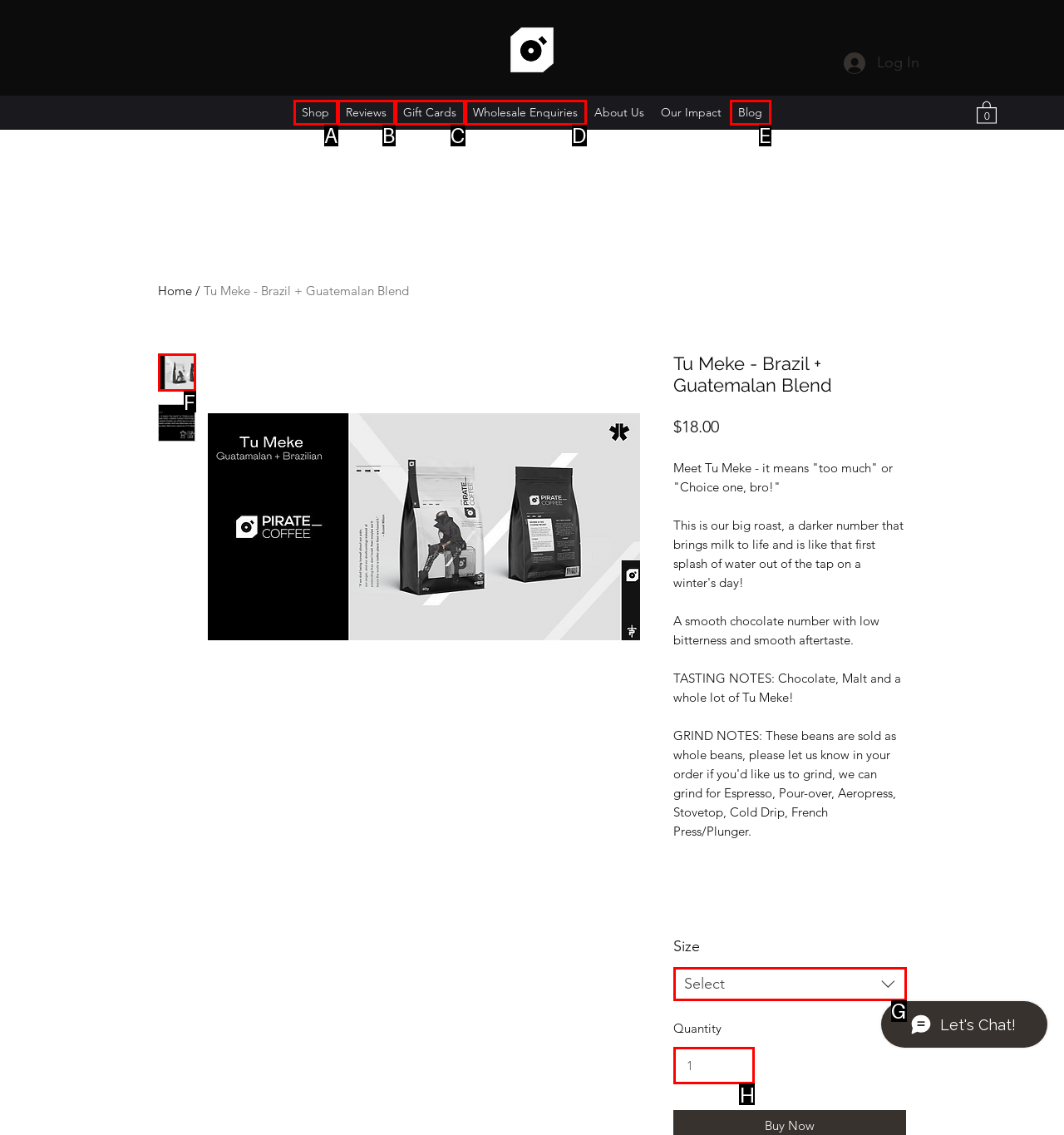To complete the instruction: Increase the product quantity, which HTML element should be clicked?
Respond with the option's letter from the provided choices.

H